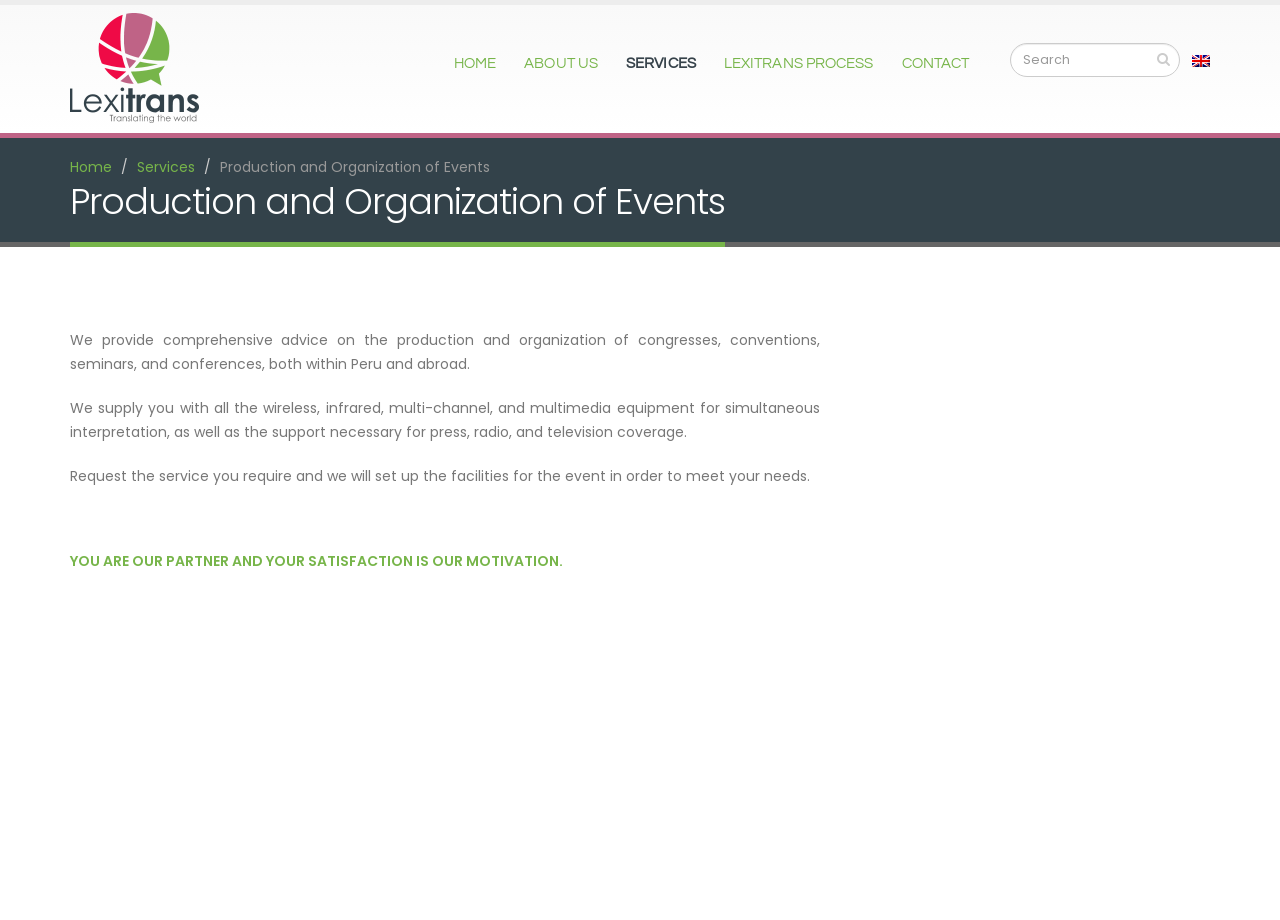Locate the bounding box coordinates of the clickable area needed to fulfill the instruction: "Go to home page".

[0.344, 0.052, 0.398, 0.084]